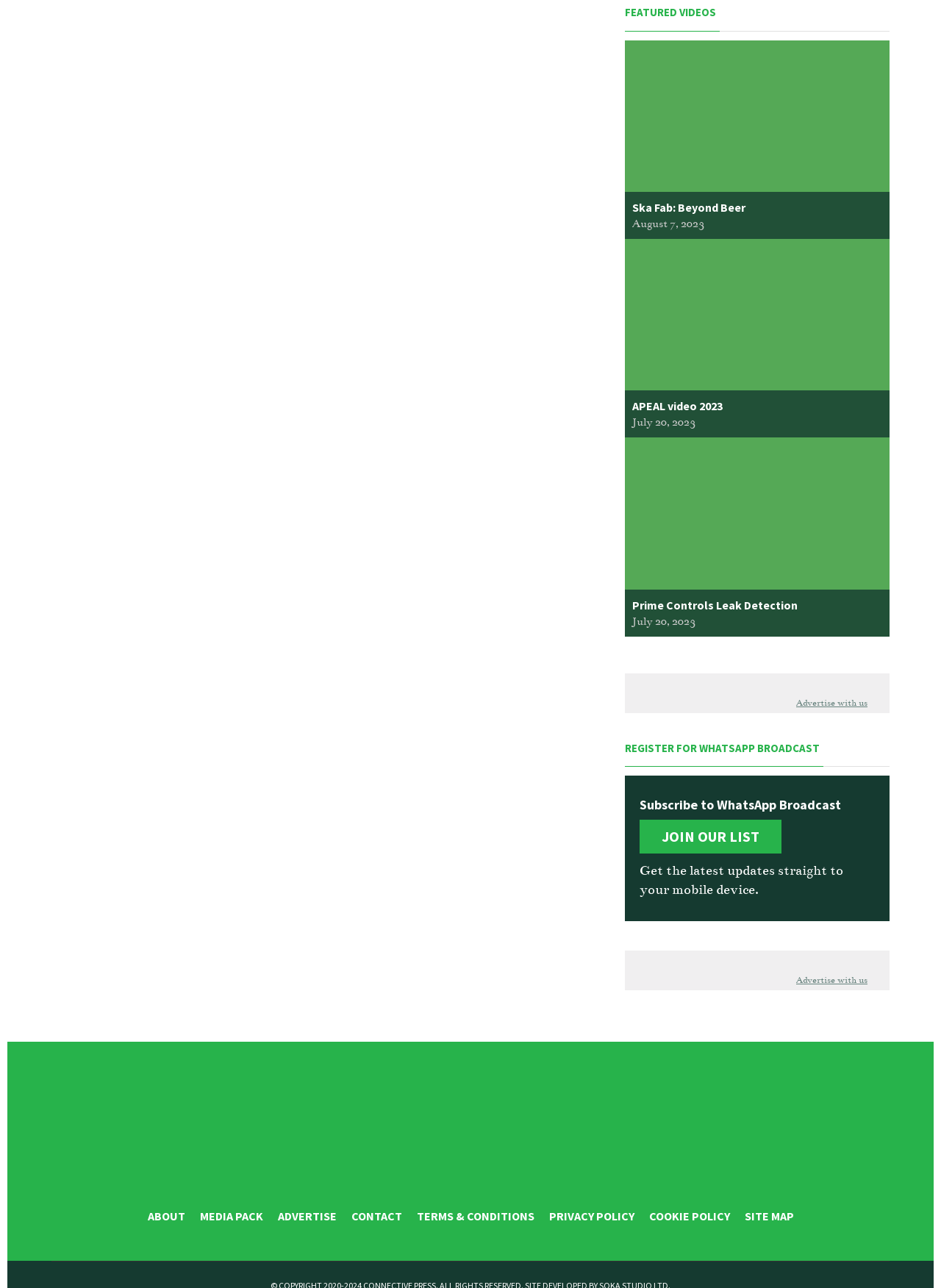How many social media links are there?
Please provide a single word or phrase based on the screenshot.

5